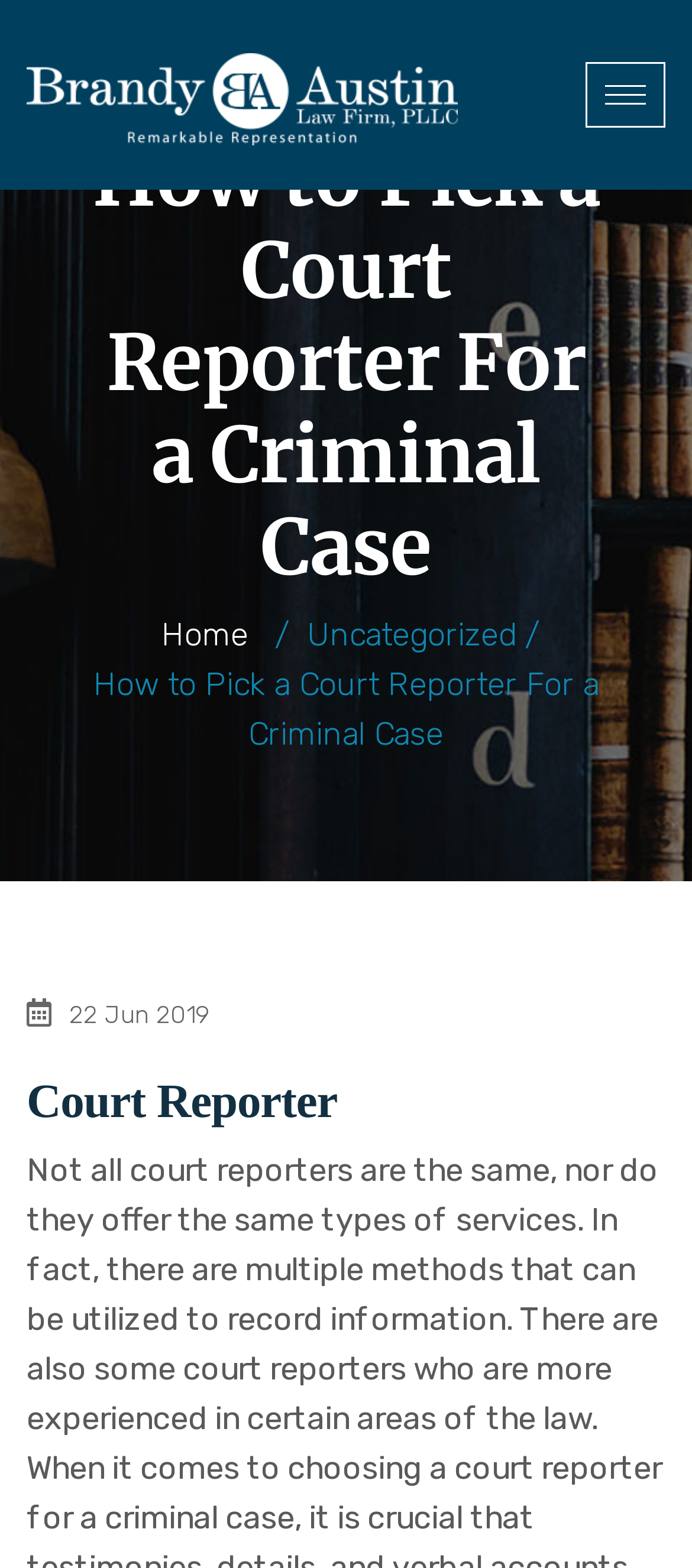Respond to the question below with a concise word or phrase:
What is the date of the article?

22 Jun 2019